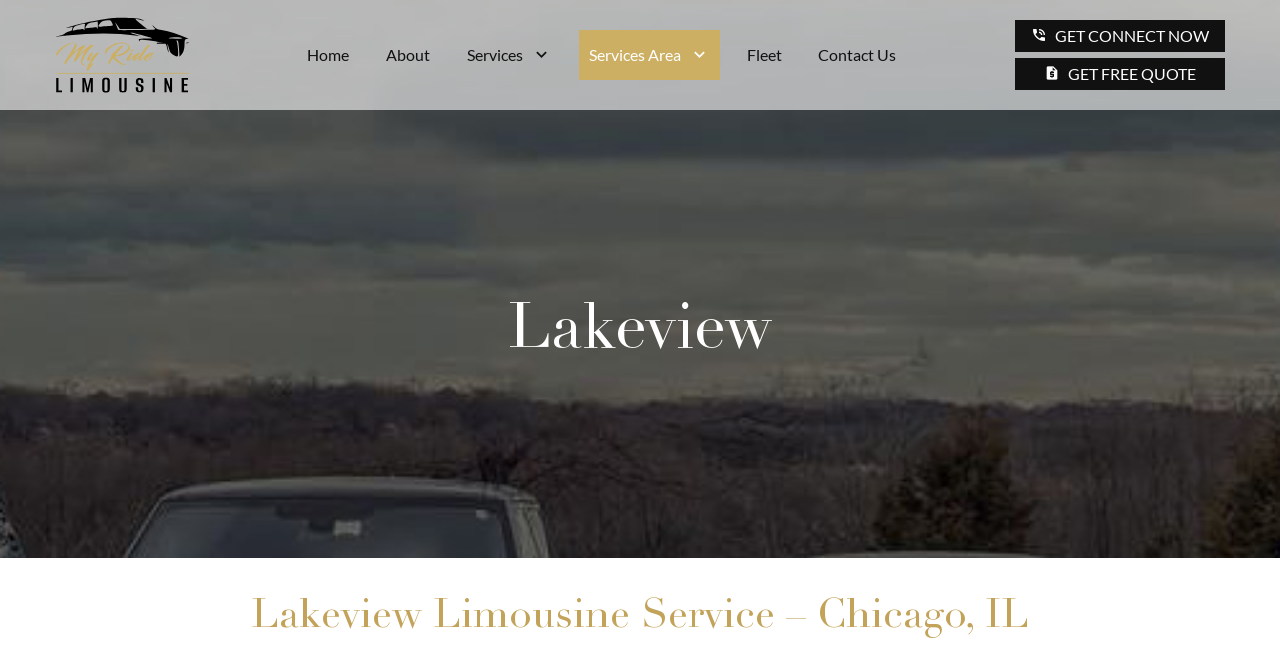Answer the following query with a single word or phrase:
What types of information can be found on the 'Services' page?

Unknown